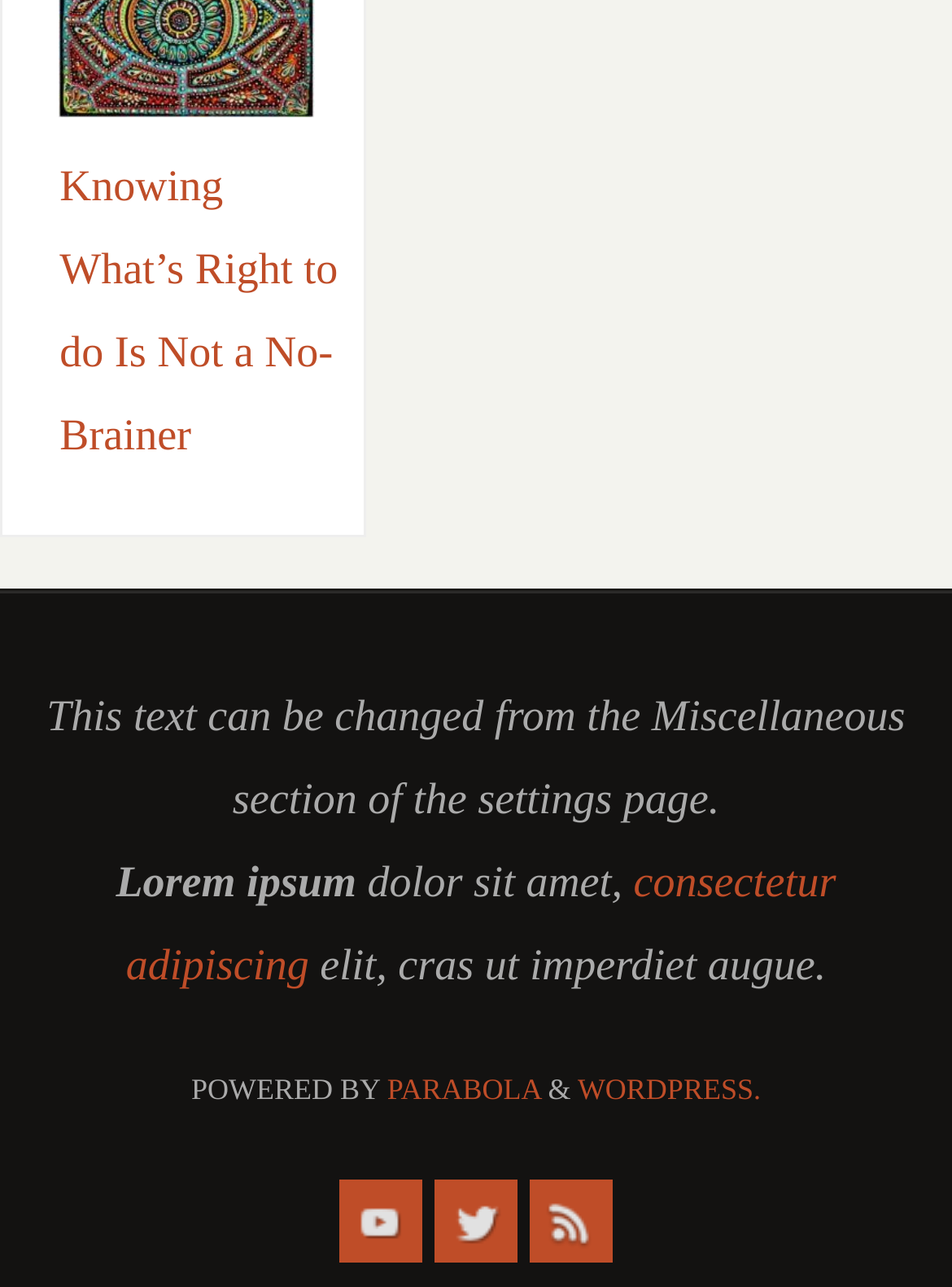Respond with a single word or short phrase to the following question: 
What is the text above the social media links?

Lorem ipsum